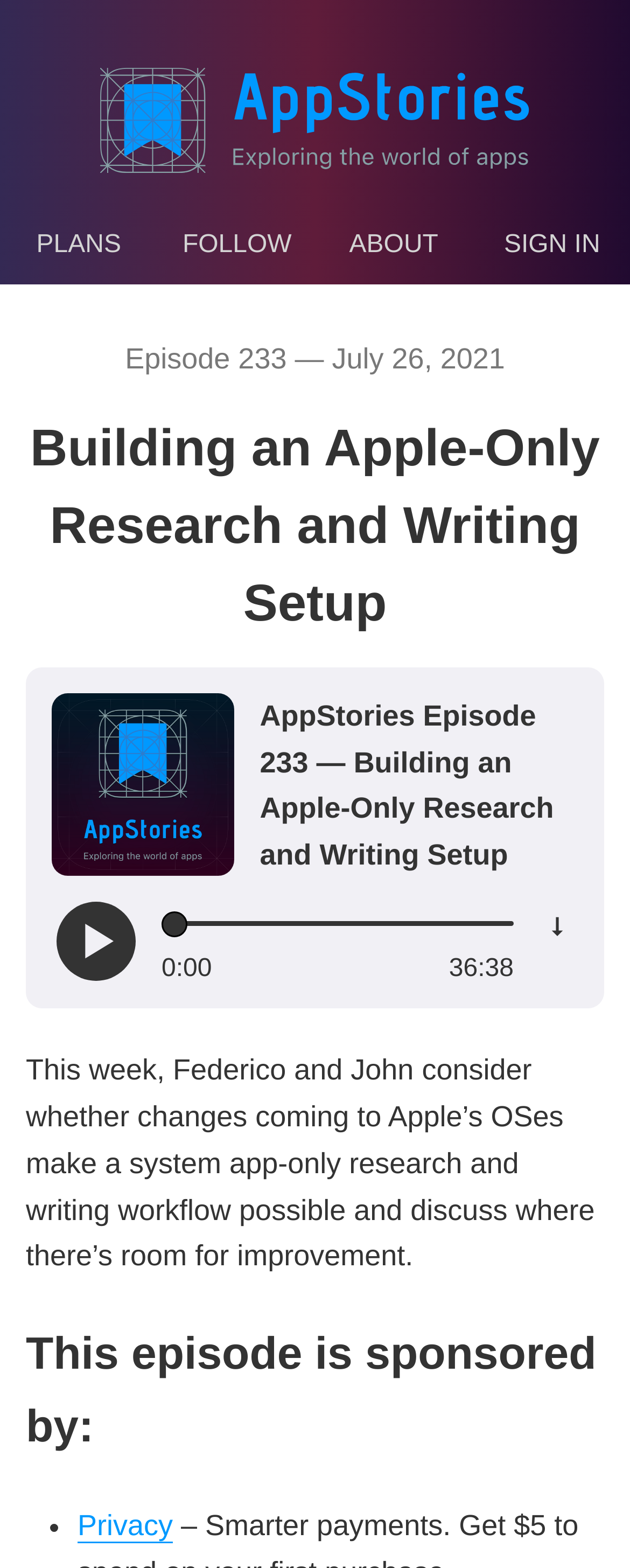How many links are in the top navigation?
Answer the question with just one word or phrase using the image.

4